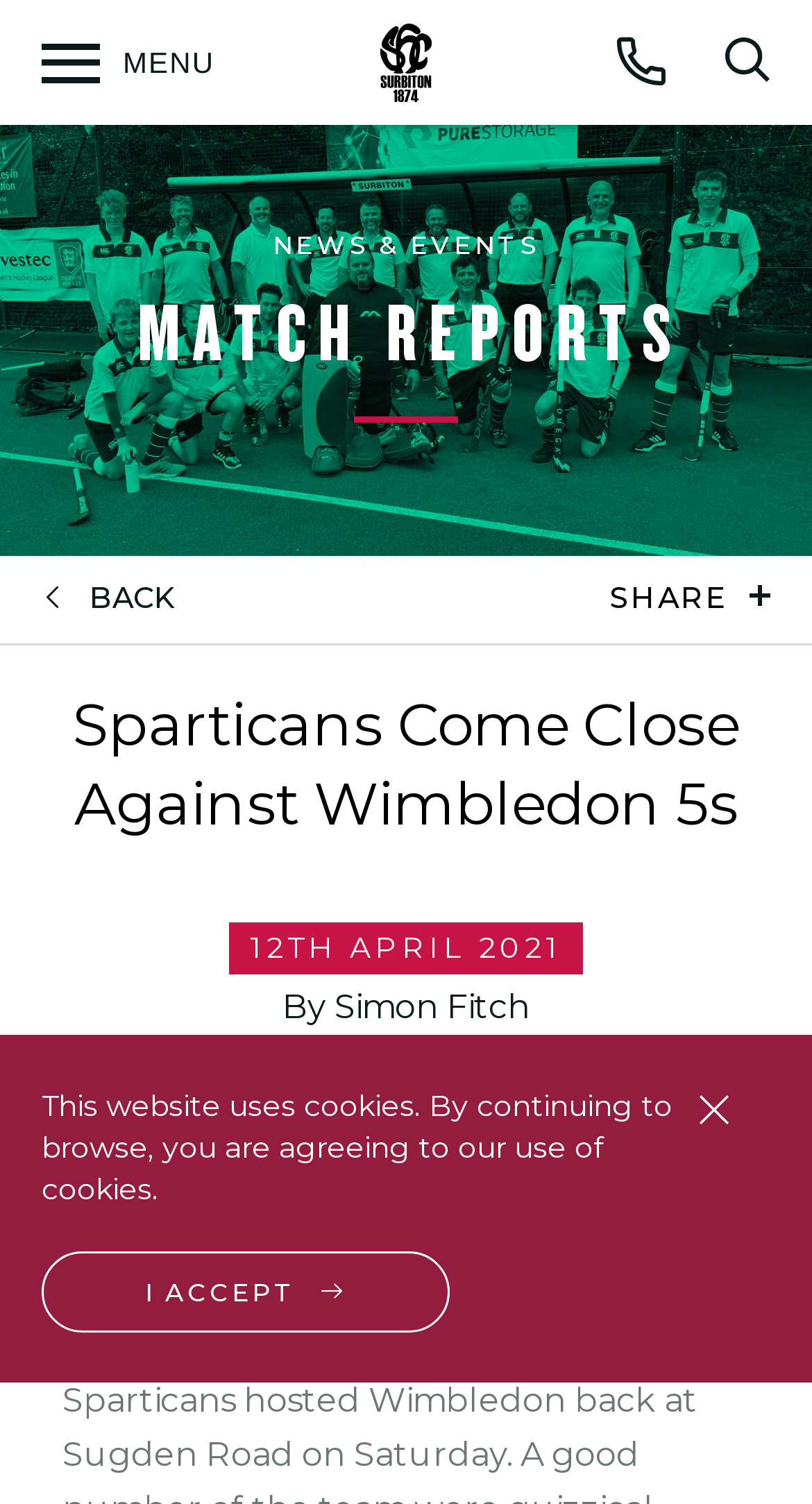Use a single word or phrase to answer the question:
What is the score of the match?

2 – 3